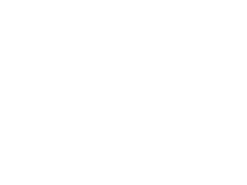What style does the furniture collection reflect?
Provide an in-depth and detailed explanation in response to the question.

The caption states that the collection reflects contemporary design ideals, which suggests a modern and trendy aesthetic that prioritizes both beauty and functionality.